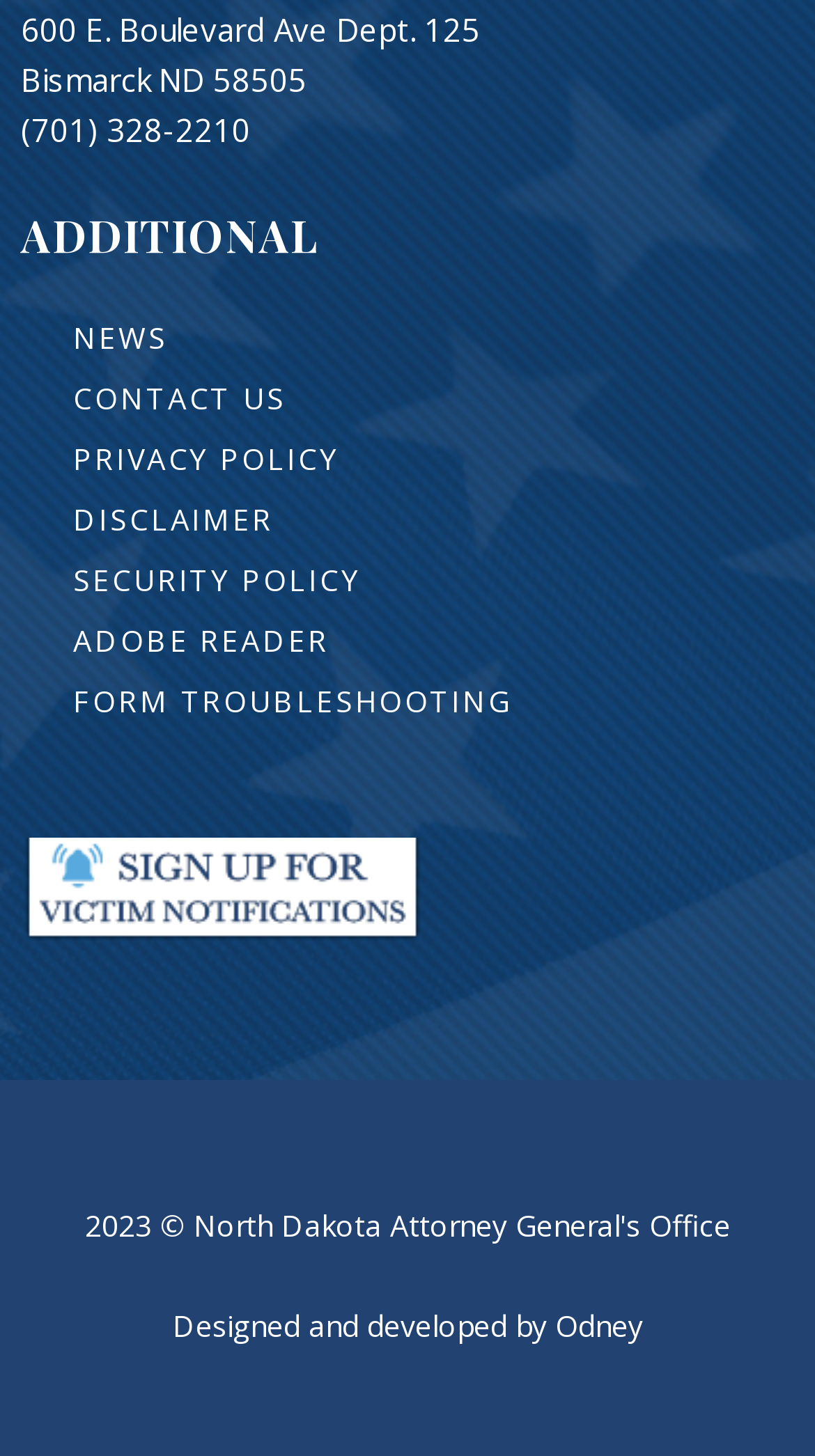Using the webpage screenshot, locate the HTML element that fits the following description and provide its bounding box: "DISCOVER SOCIETY".

None